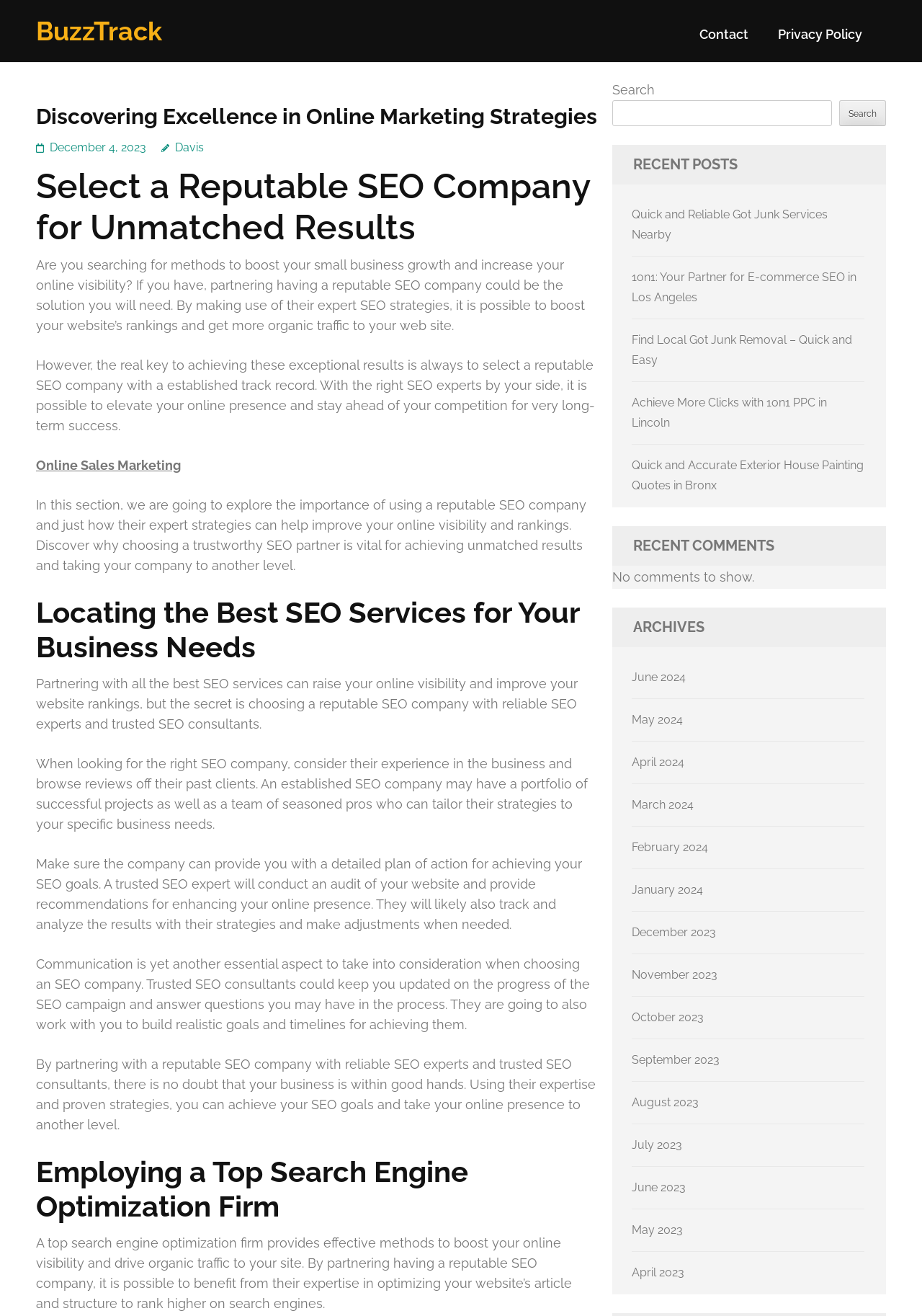Craft a detailed narrative of the webpage's structure and content.

The webpage is about discovering excellence in online marketing strategies, specifically focusing on SEO companies and their importance in boosting small business growth and online visibility. 

At the top of the page, there is a header section with a link to "BuzzTrack" and a navigation menu with links to "Contact" and "Privacy Policy". 

Below the header, there is a main content section with several headings and paragraphs. The first heading is "Discovering Excellence in Online Marketing Strategies" followed by a date "December 4, 2023". There is a link to "Davis" next to the date. 

The main content is divided into several sections, each with its own heading. The first section discusses the importance of partnering with a reputable SEO company to achieve unmatched results. The section has several paragraphs of text explaining the benefits of using a reputable SEO company. 

The next section is about locating the best SEO services for business needs, with paragraphs discussing the importance of experience, reviews, and communication when choosing an SEO company. 

The following section is about employing a top search engine optimization firm, with a paragraph explaining the benefits of partnering with a reputable SEO company. 

On the right side of the page, there is a search bar with a button and a heading "RECENT POSTS" followed by five links to recent posts. Below the recent posts, there is a heading "RECENT COMMENTS" with a message saying "No comments to show." 

Further down, there is a heading "ARCHIVES" with 12 links to monthly archives from June 2024 to April 2023.